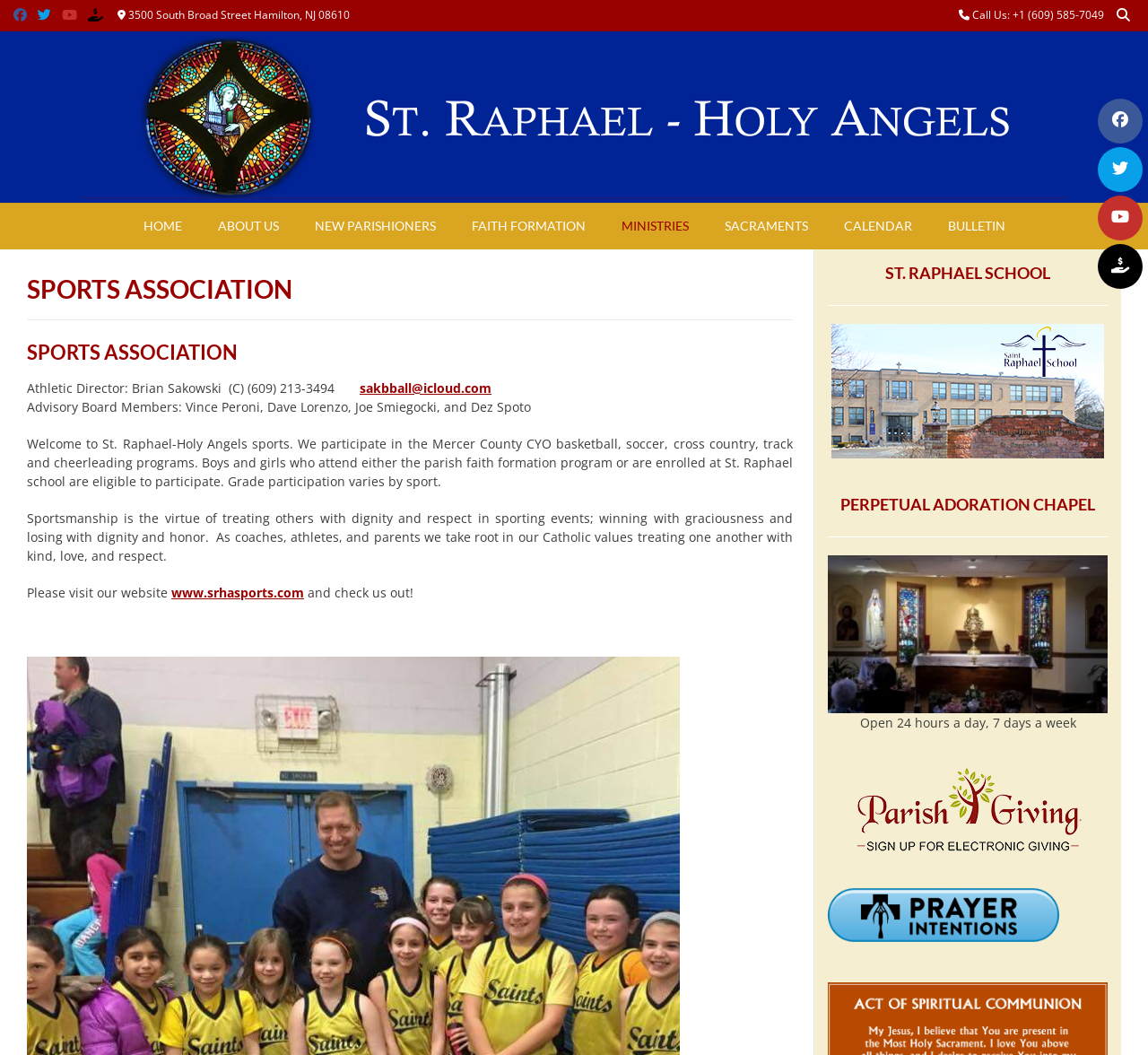What is the purpose of the Sports Association?
Examine the image closely and answer the question with as much detail as possible.

I found the information by looking at the static text element with the bounding box coordinates [0.023, 0.412, 0.691, 0.464], which contains the text describing the purpose of the Sports Association.